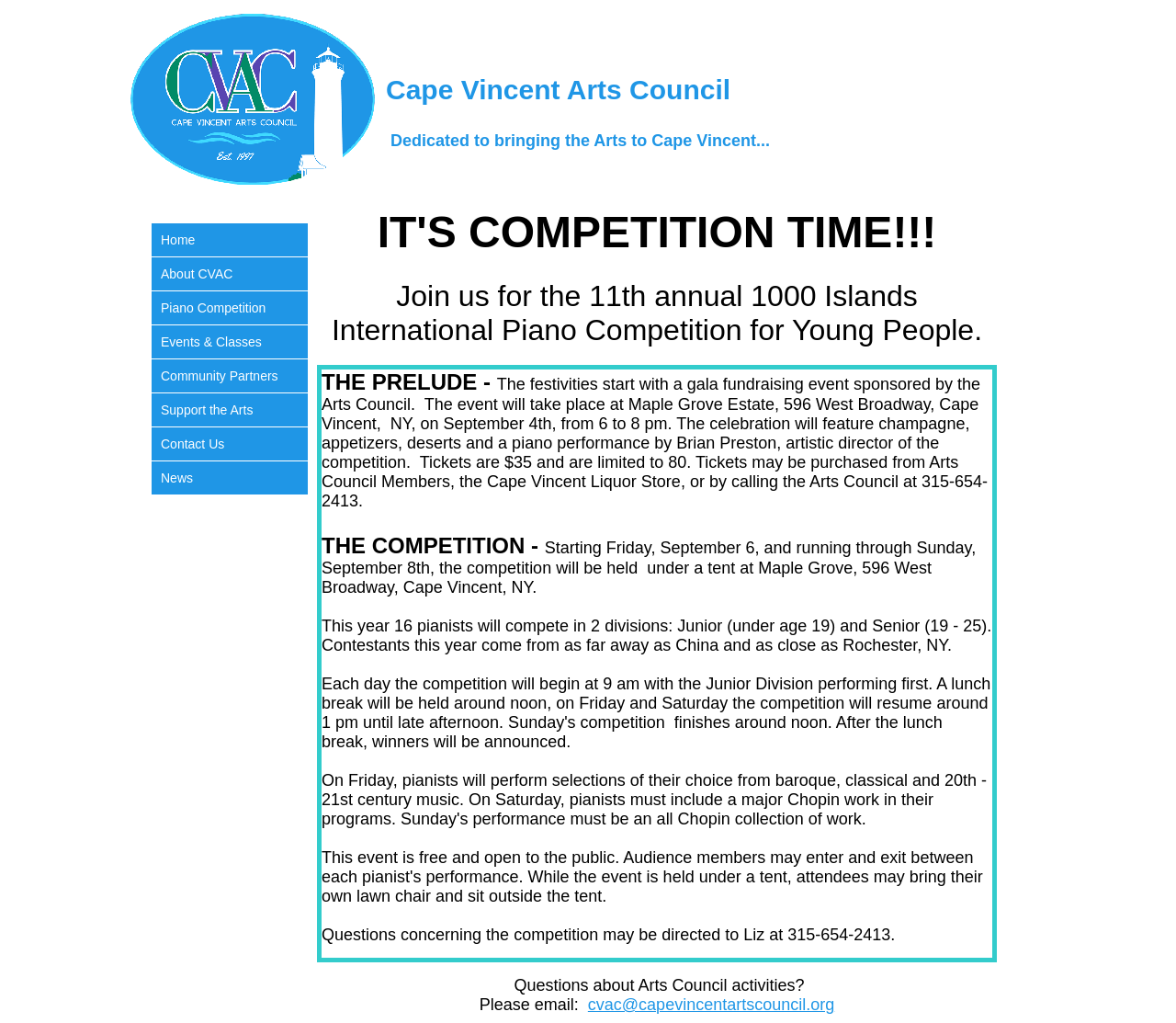What is the age range for the Senior Division of the competition?
Look at the screenshot and respond with a single word or phrase.

19 - 25